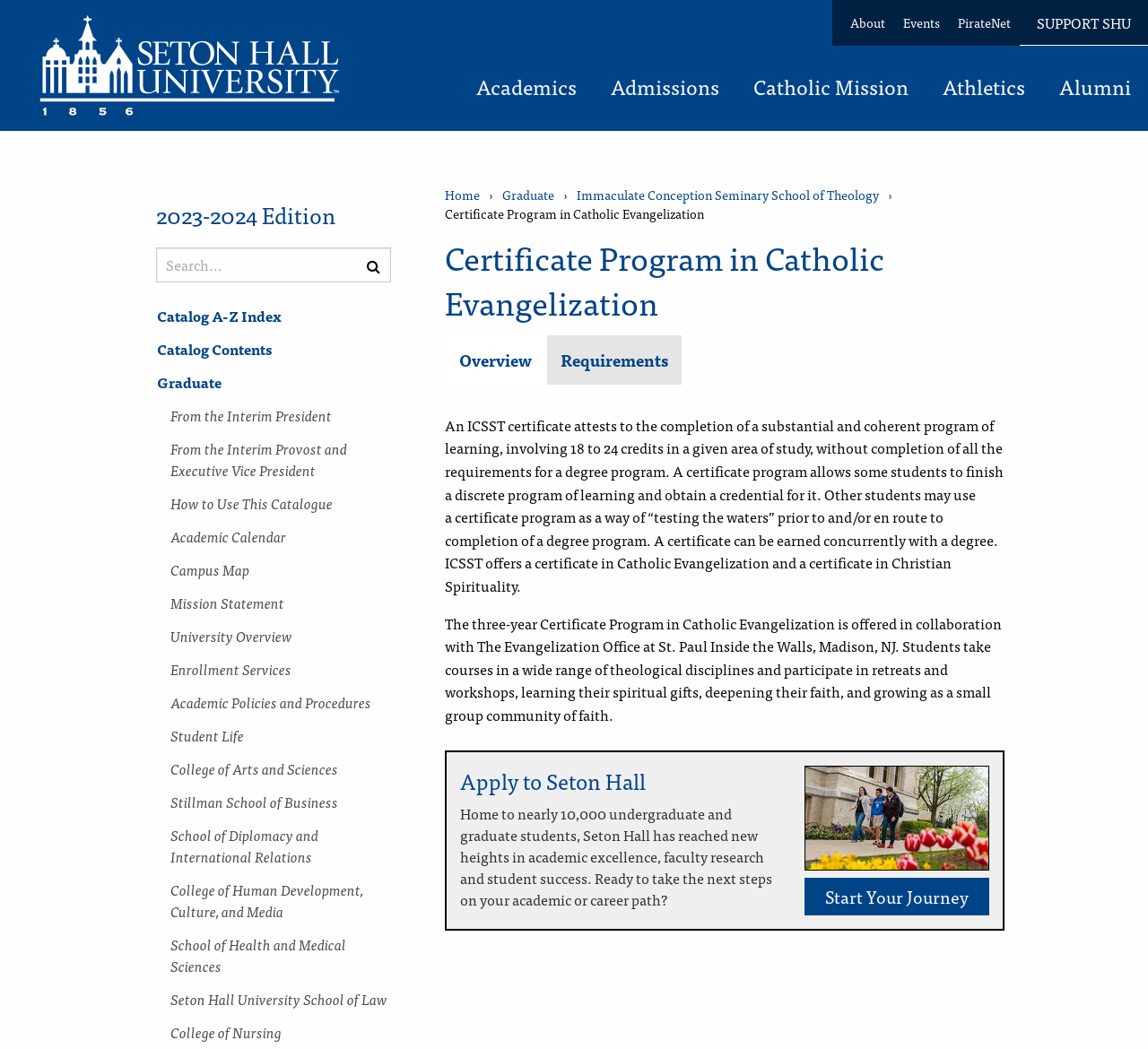What is the name of the seminary school?
Examine the screenshot and reply with a single word or phrase.

Immaculate Conception Seminary School of Theology